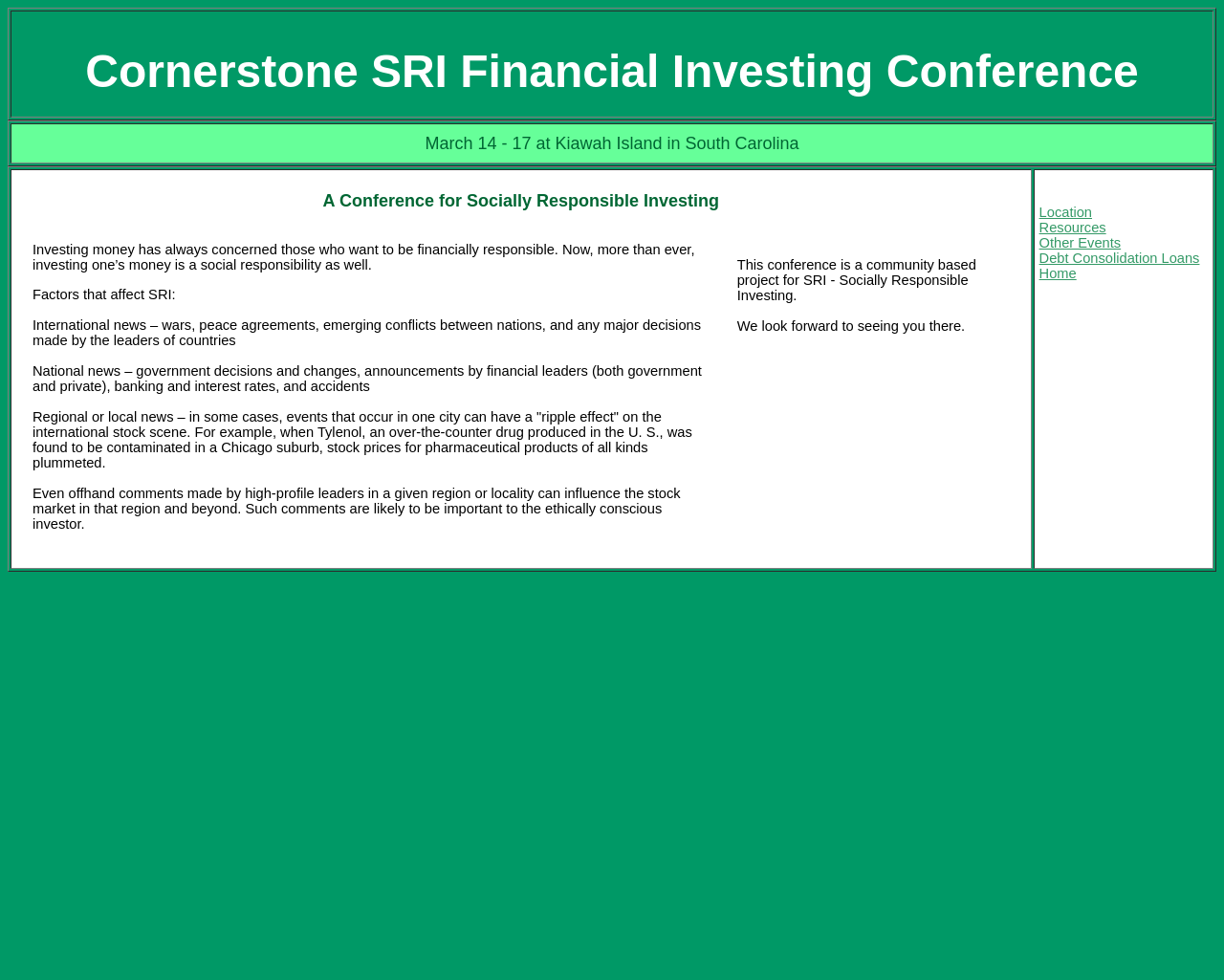What are the other resources available on the website?
Based on the screenshot, answer the question with a single word or phrase.

Location, Resources, Other Events, Debt Consolidation Loans, Home